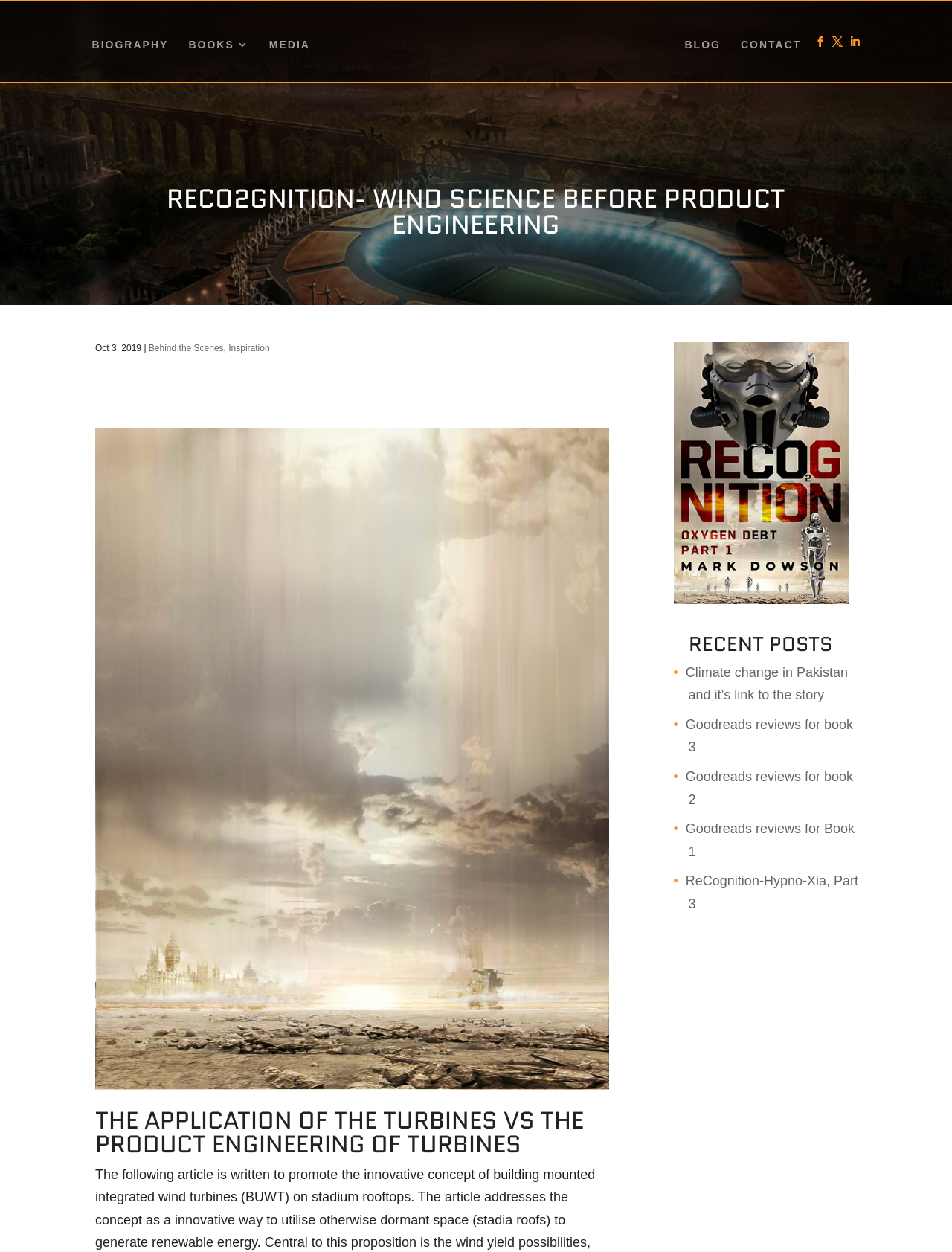What is the title of the subheading?
Answer with a single word or short phrase according to what you see in the image.

THE APPLICATION OF THE TURBINES VS THE PRODUCT ENGINEERING OF TURBINES